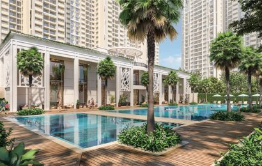Offer an in-depth caption that covers the entire scene depicted in the image.

This stunning image showcases a luxurious residential complex in Mumbai, featuring an elegant swimming pool surrounded by lush greenery and palm trees. The contemporary architectural design of the building complements the serene landscape, creating a tranquil oasis for residents. The pool area is inviting, with well-maintained walkways and comfortable lounging spaces, ideal for relaxation and leisure. This picturesque setting is part of a promotional depiction highlighting the amenities of top real estate brands known for offering opulent living spaces in Mumbai, where luxury and comfort seamlessly blend.